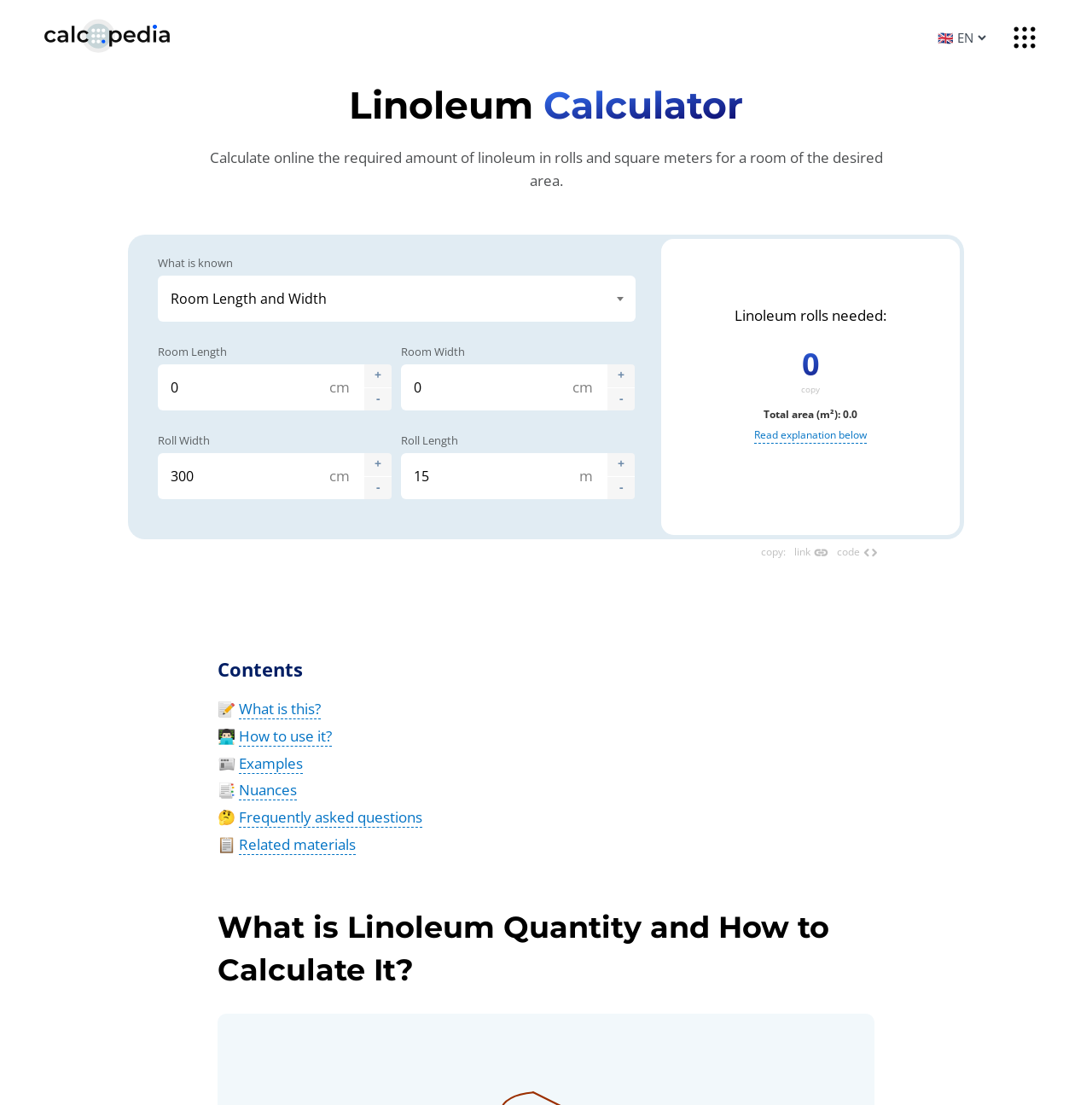Answer the question using only a single word or phrase: 
What is the default roll width?

300 cm